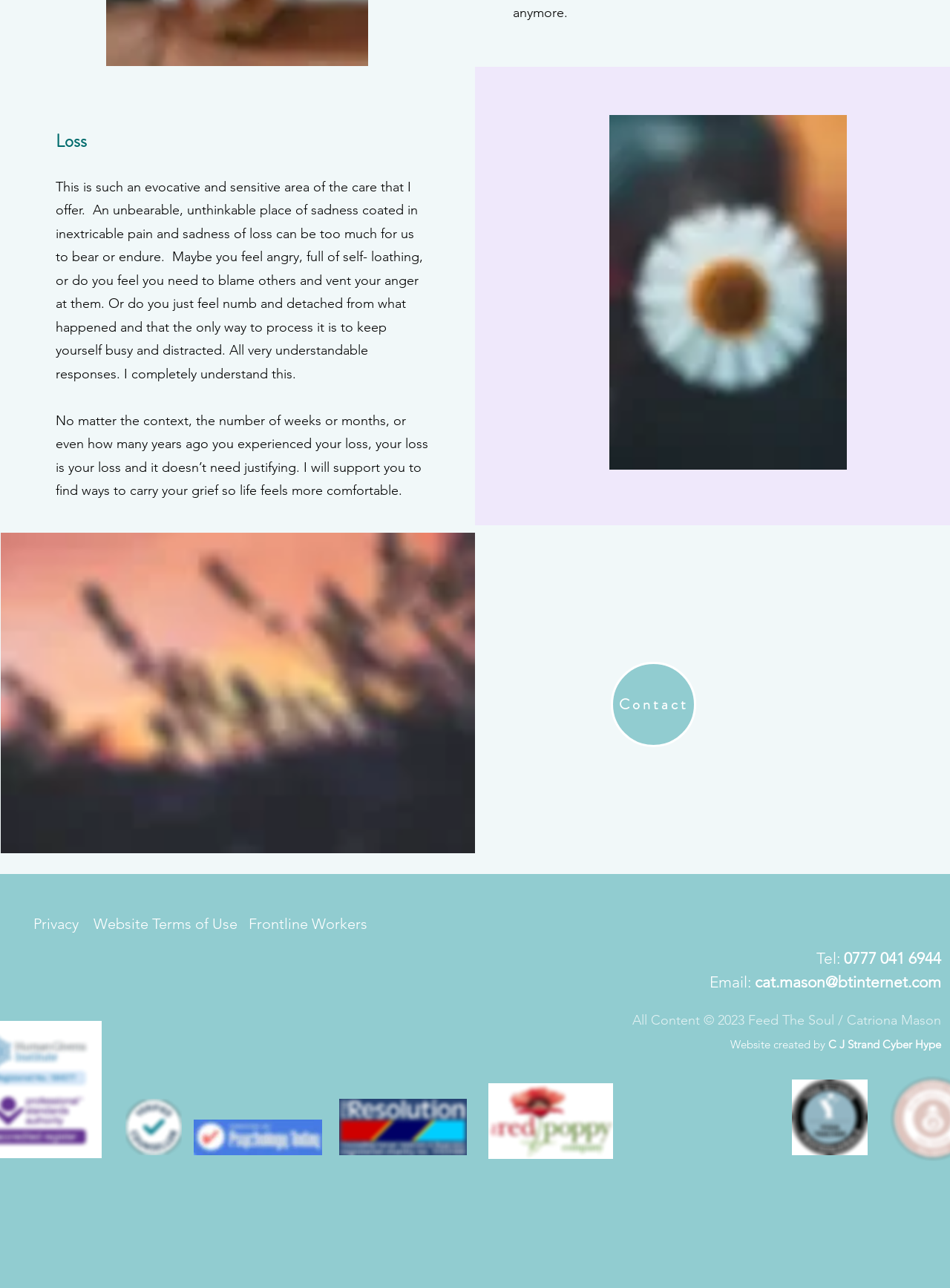Determine the bounding box coordinates for the area that should be clicked to carry out the following instruction: "Click Contact to get in touch".

[0.643, 0.514, 0.733, 0.58]